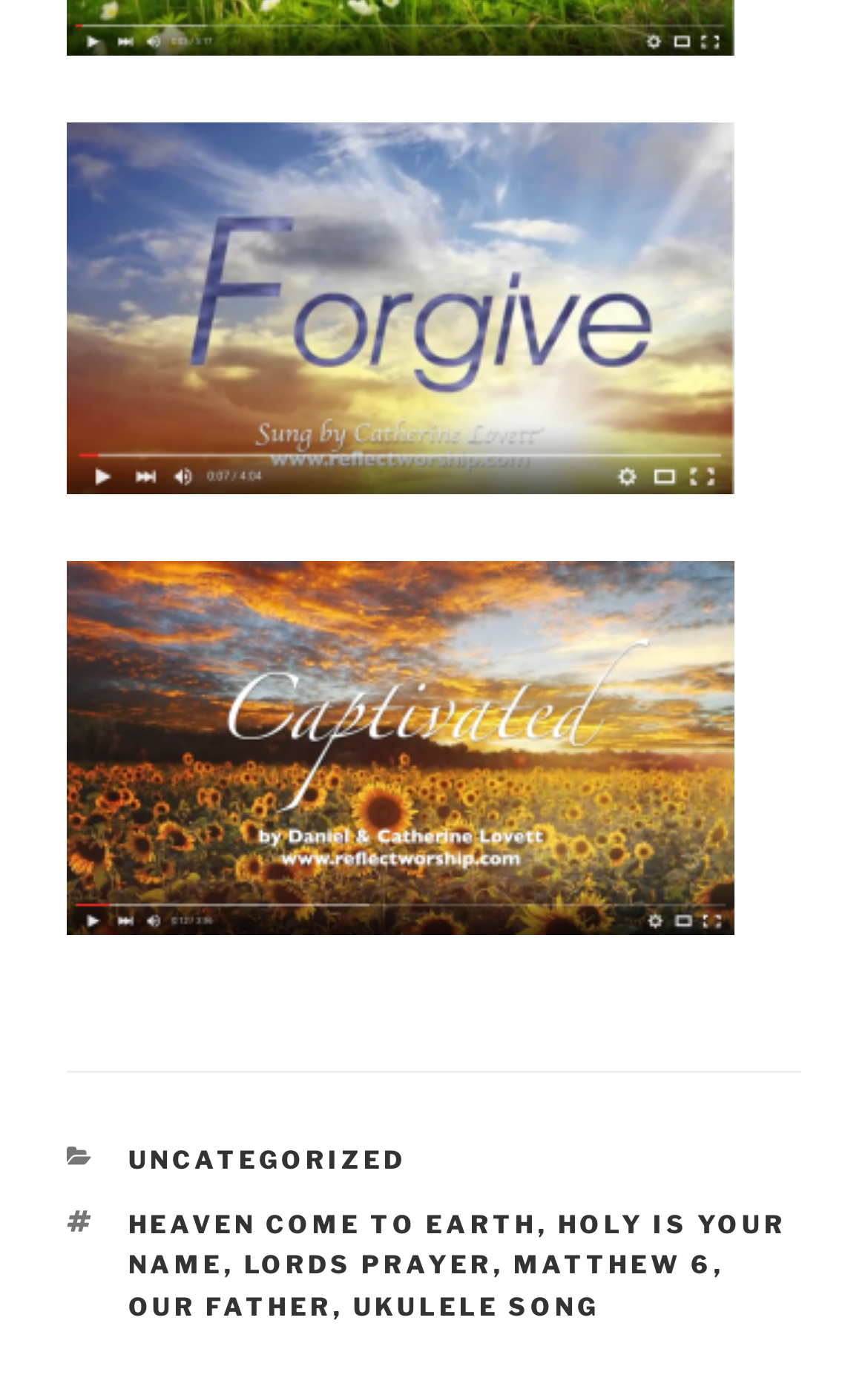Please reply to the following question with a single word or a short phrase:
What is the category of the 'Captivated Worship Song' link?

UNCATEGORIZED